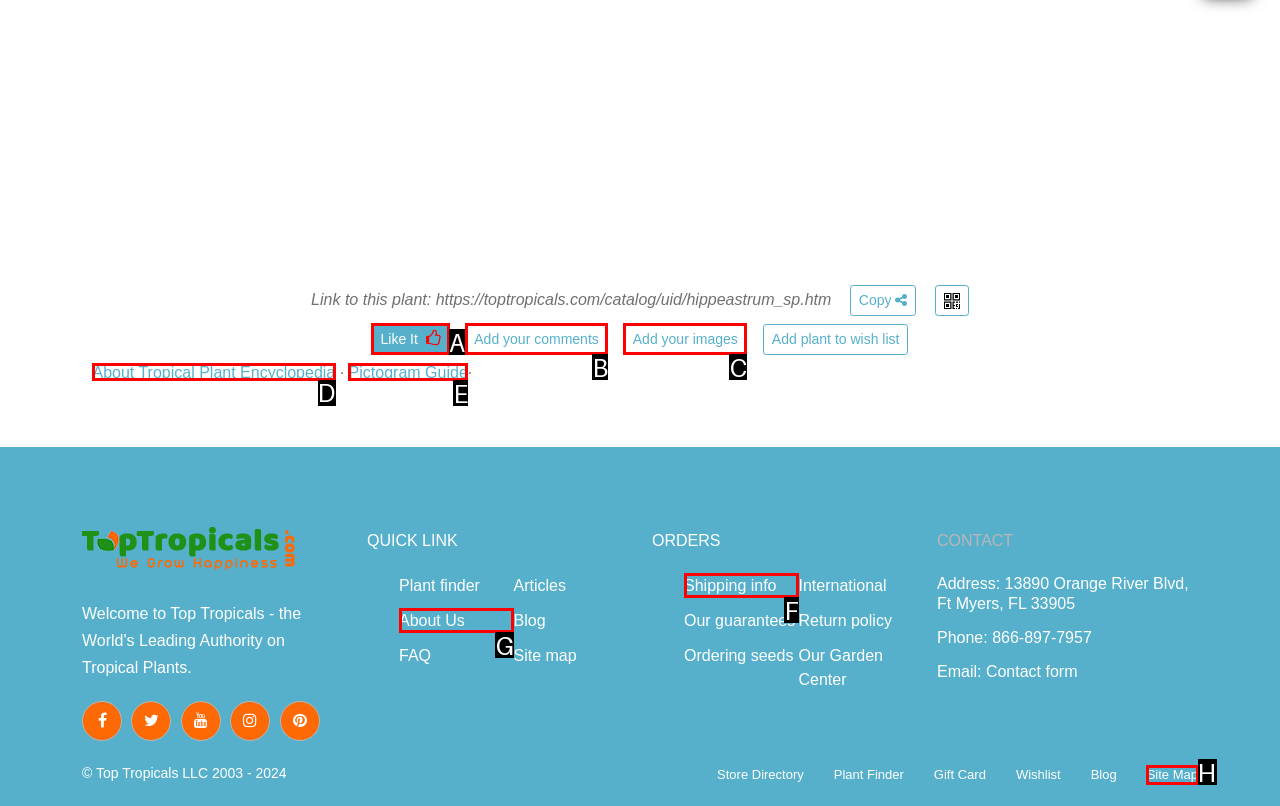Select the UI element that should be clicked to execute the following task: Visit About Tropical Plant Encyclopedia
Provide the letter of the correct choice from the given options.

D